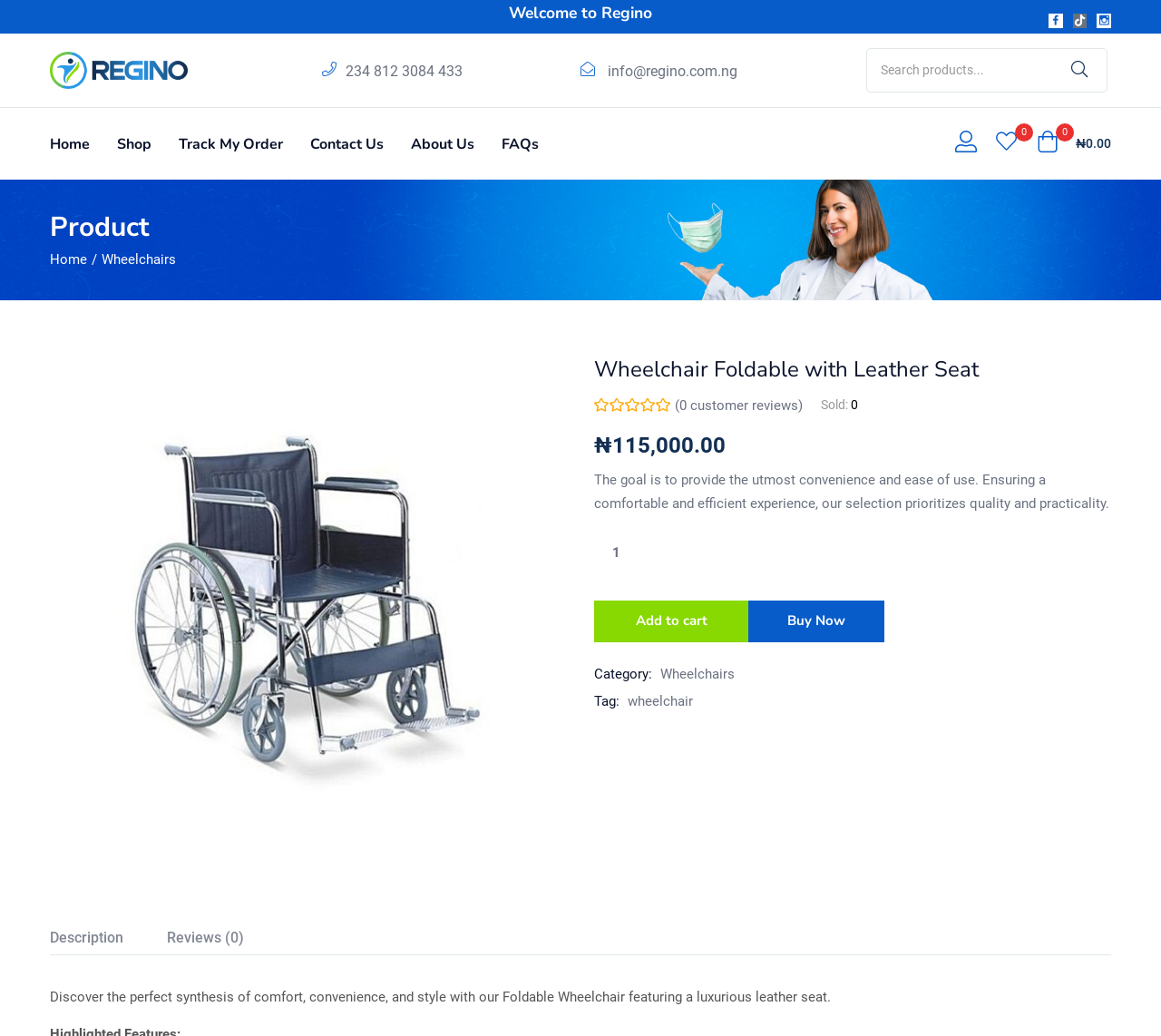Point out the bounding box coordinates of the section to click in order to follow this instruction: "Contact us".

[0.267, 0.104, 0.354, 0.173]